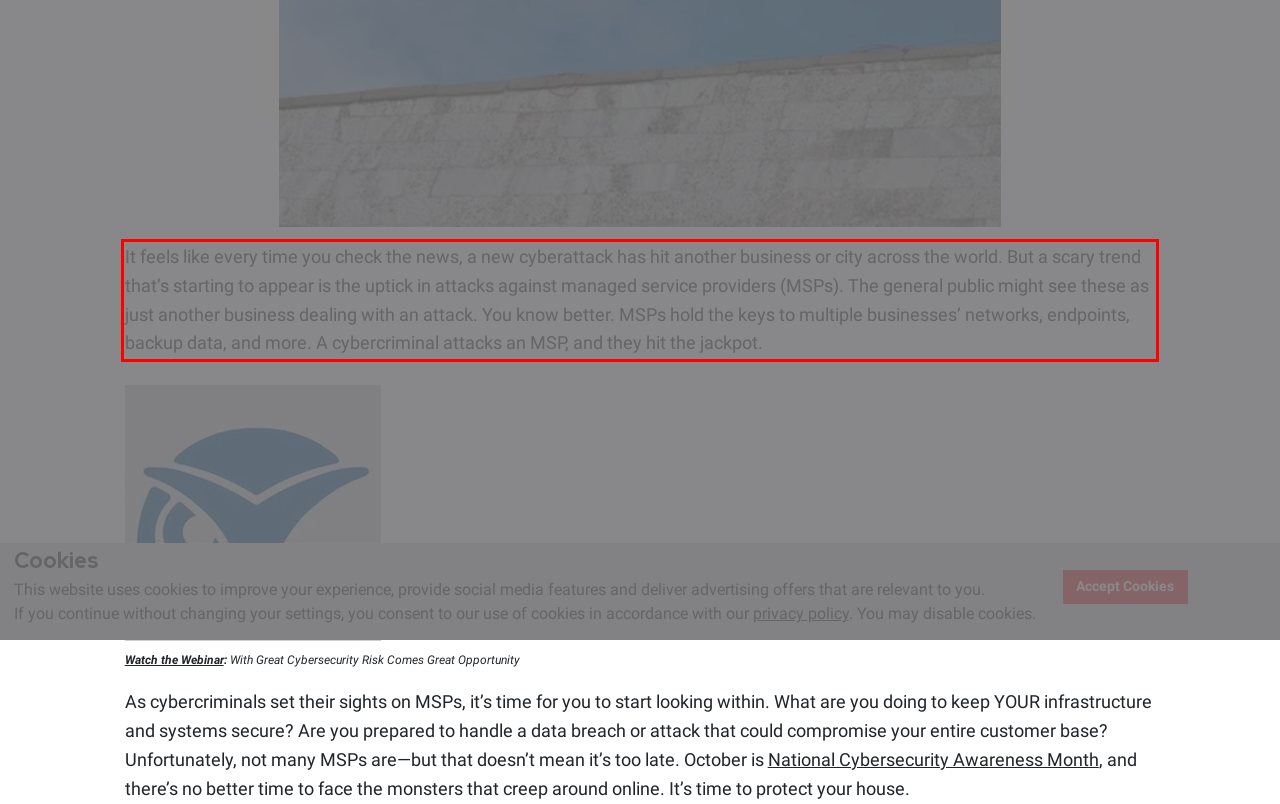Extract and provide the text found inside the red rectangle in the screenshot of the webpage.

It feels like every time you check the news, a new cyberattack has hit another business or city across the world. But a scary trend that’s starting to appear is the uptick in attacks against managed service providers (MSPs). The general public might see these as just another business dealing with an attack. You know better. MSPs hold the keys to multiple businesses’ networks, endpoints, backup data, and more. A cybercriminal attacks an MSP, and they hit the jackpot.